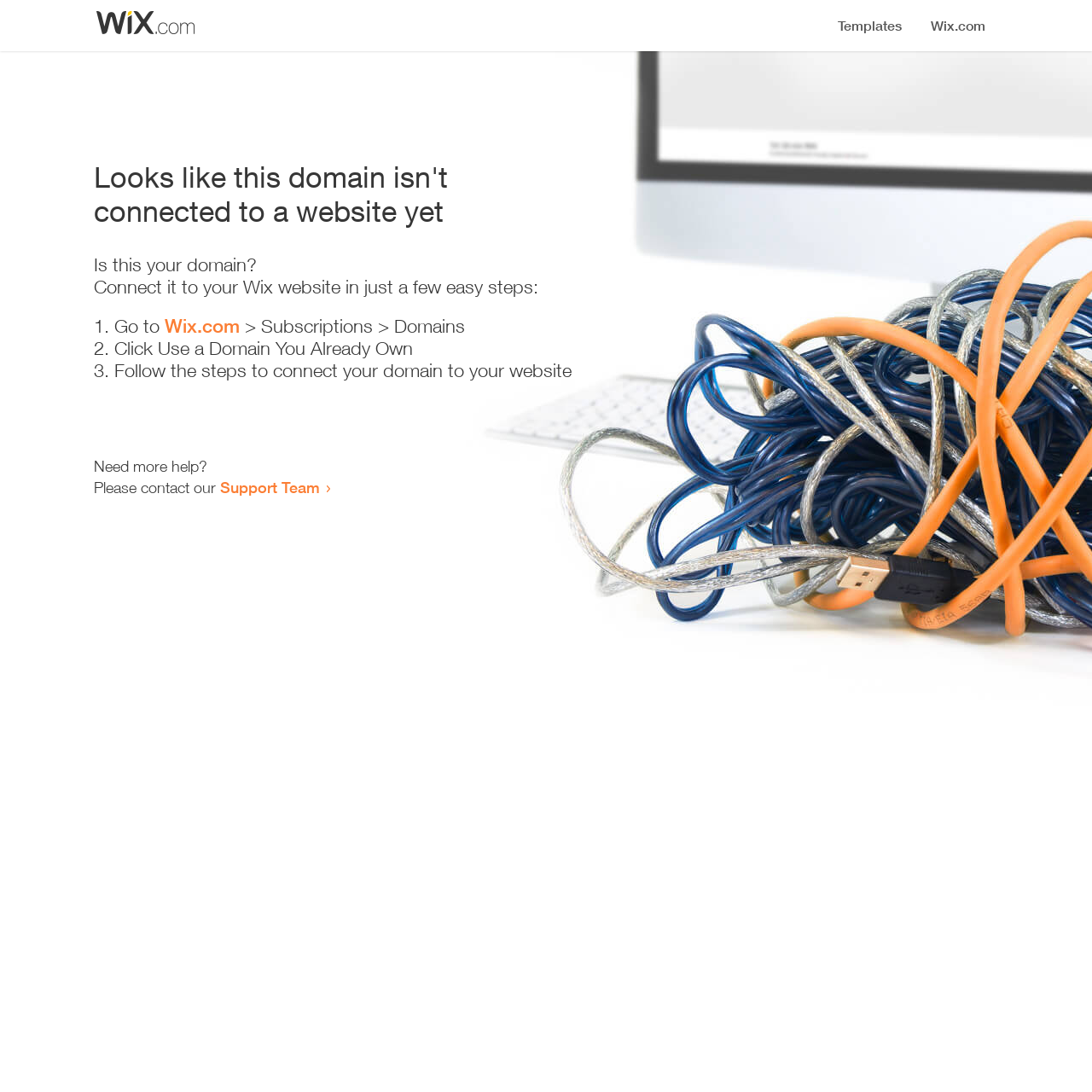From the screenshot, find the bounding box of the UI element matching this description: "Wix.com". Supply the bounding box coordinates in the form [left, top, right, bottom], each a float between 0 and 1.

[0.151, 0.288, 0.22, 0.309]